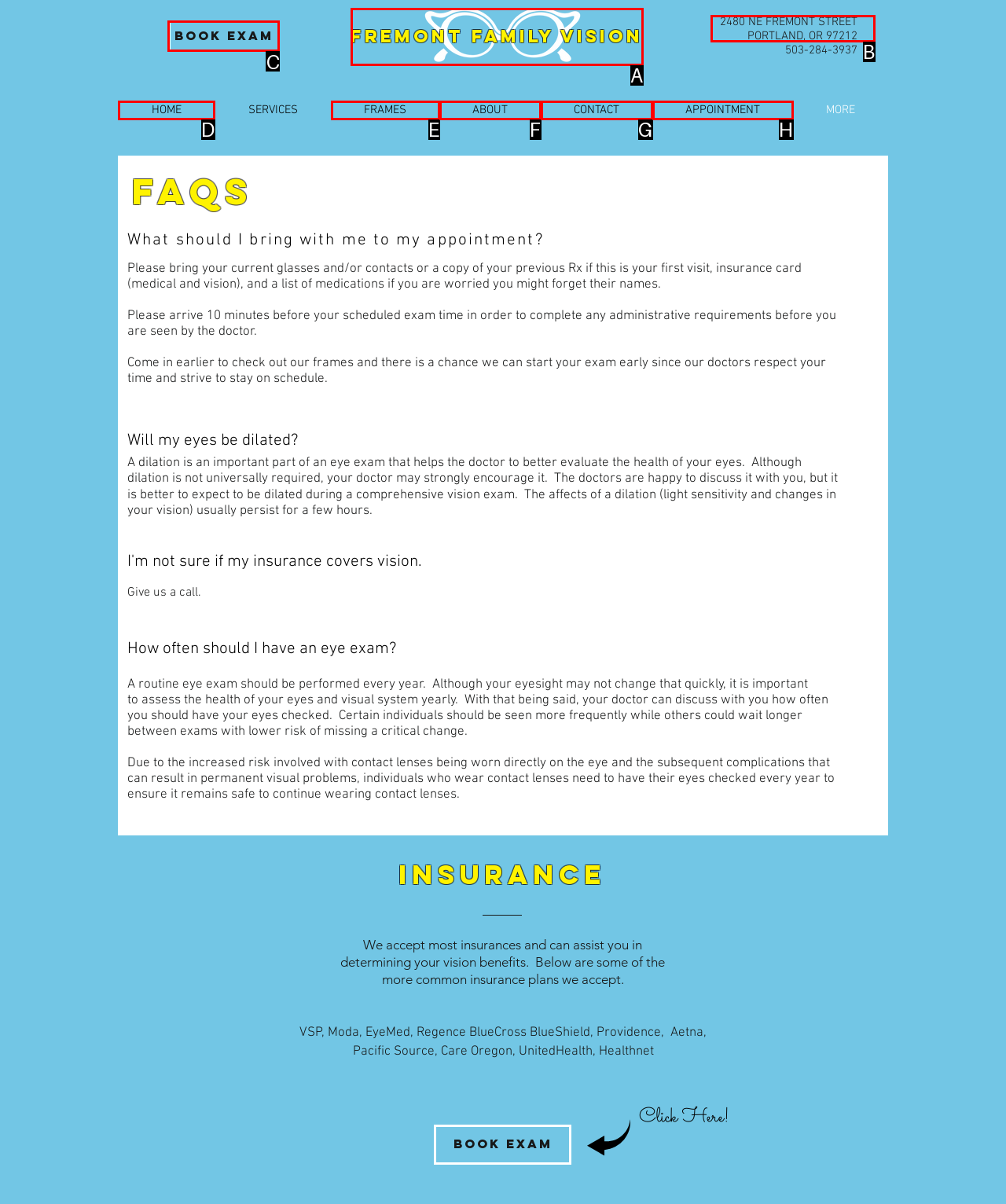Select the appropriate HTML element that needs to be clicked to finish the task: Learn more about Gayoung Lee's work
Reply with the letter of the chosen option.

None